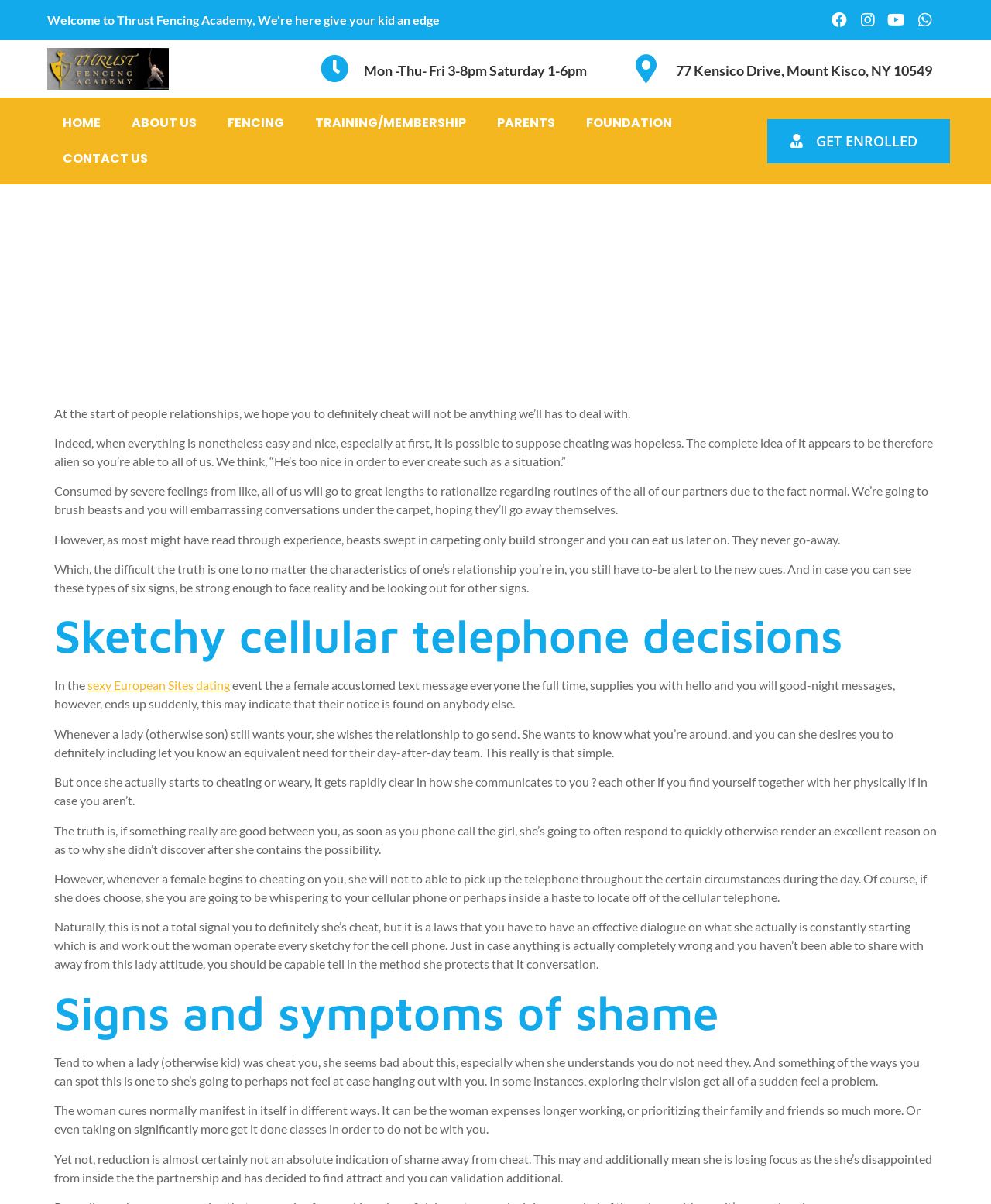Locate the bounding box coordinates of the region to be clicked to comply with the following instruction: "Click the 'CONTACT US' link". The coordinates must be four float numbers between 0 and 1, in the form [left, top, right, bottom].

[0.048, 0.117, 0.165, 0.147]